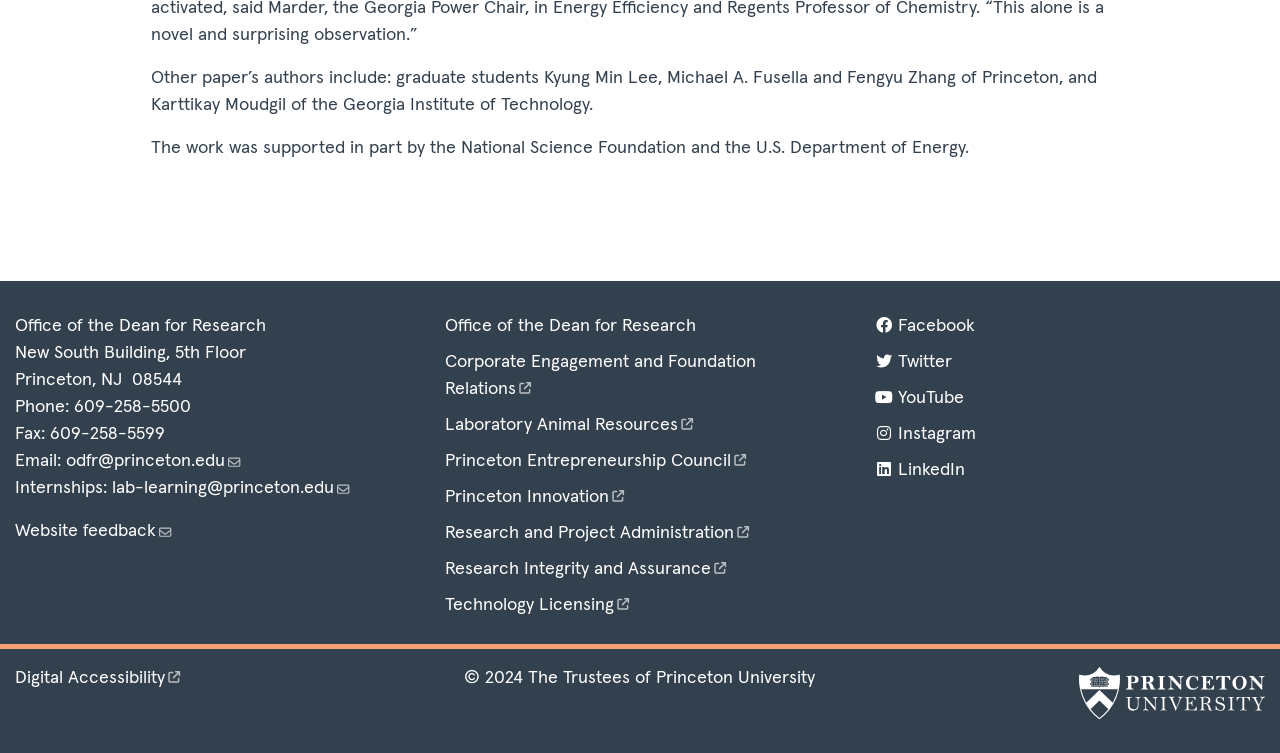Given the element description lab-learning@princeton.edu, specify the bounding box coordinates of the corresponding UI element in the format (top-left x, top-left y, bottom-right x, bottom-right y). All values must be between 0 and 1.

[0.088, 0.636, 0.276, 0.66]